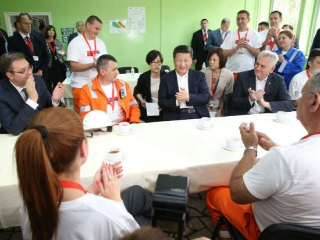Please analyze the image and give a detailed answer to the question:
What is the purpose of the table in the scene?

The table is laid out with cups, which suggests that it is being used for a social gathering or discussion. This is further supported by the relaxed atmosphere and the participants' engaged body language.